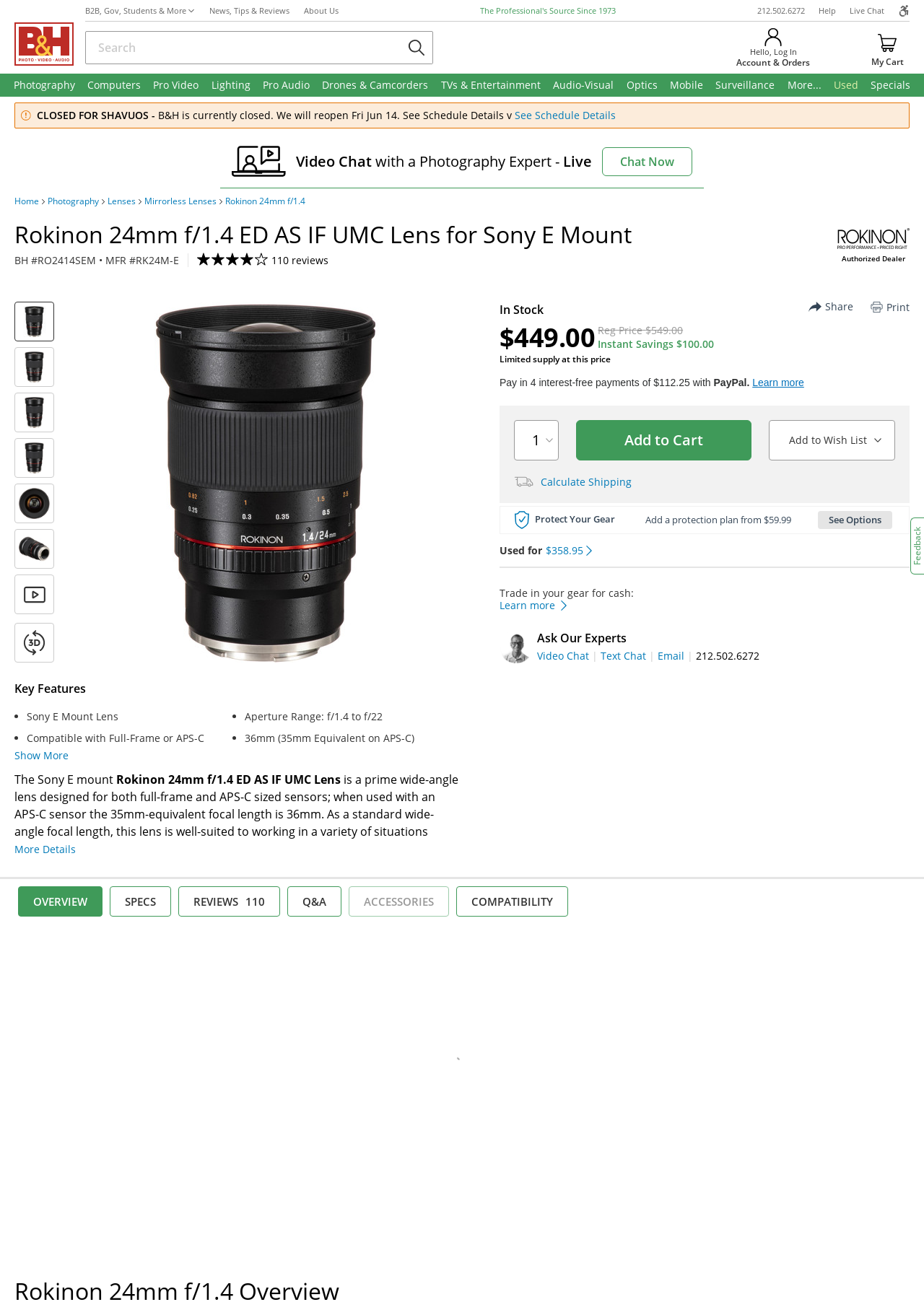Please identify the bounding box coordinates of the area I need to click to accomplish the following instruction: "Log in to your account".

[0.837, 0.035, 0.862, 0.044]